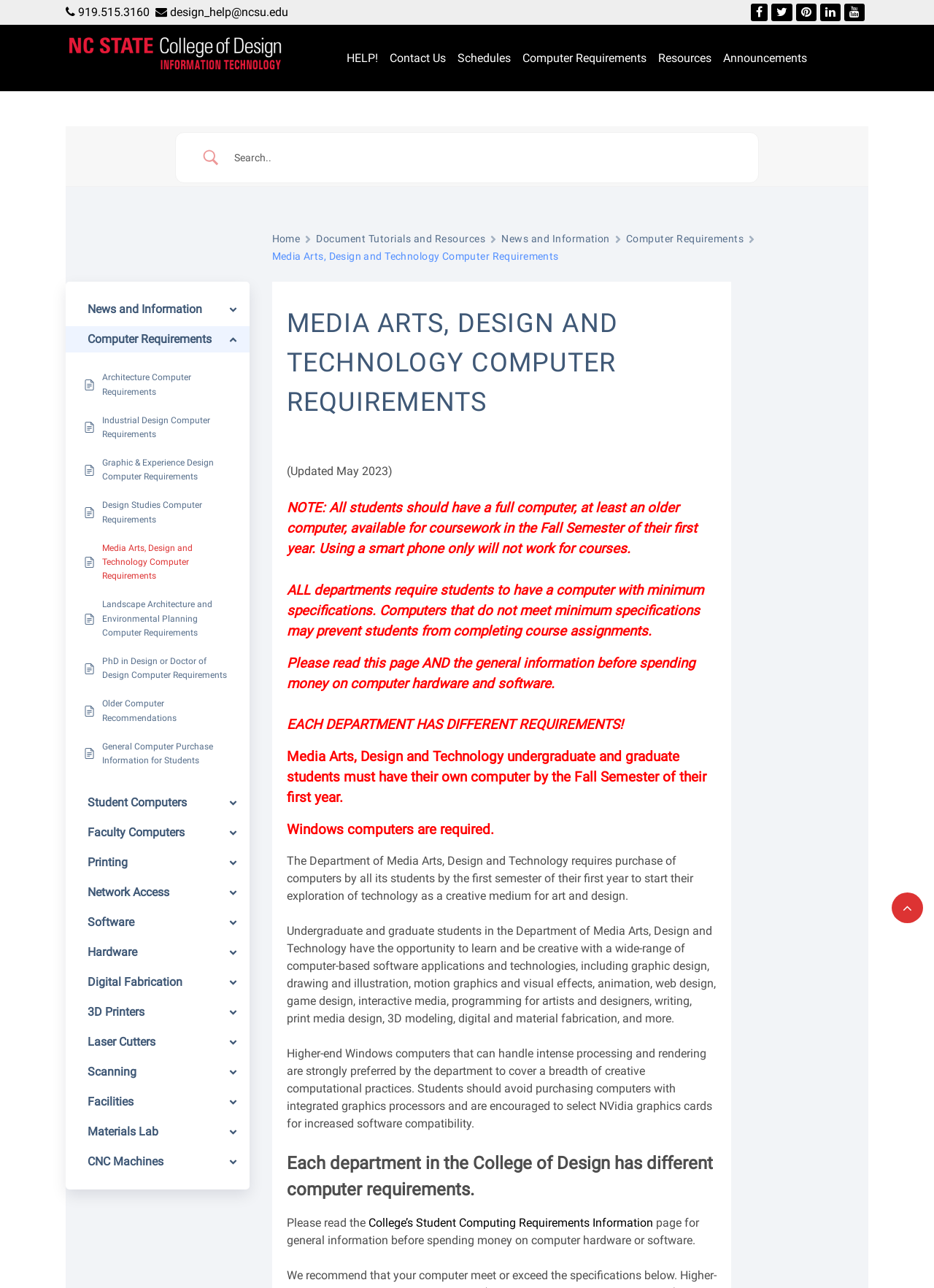What is the phone number of the College of Design?
With the help of the image, please provide a detailed response to the question.

The phone number can be found in the top left corner of the webpage, next to the icon of a phone.